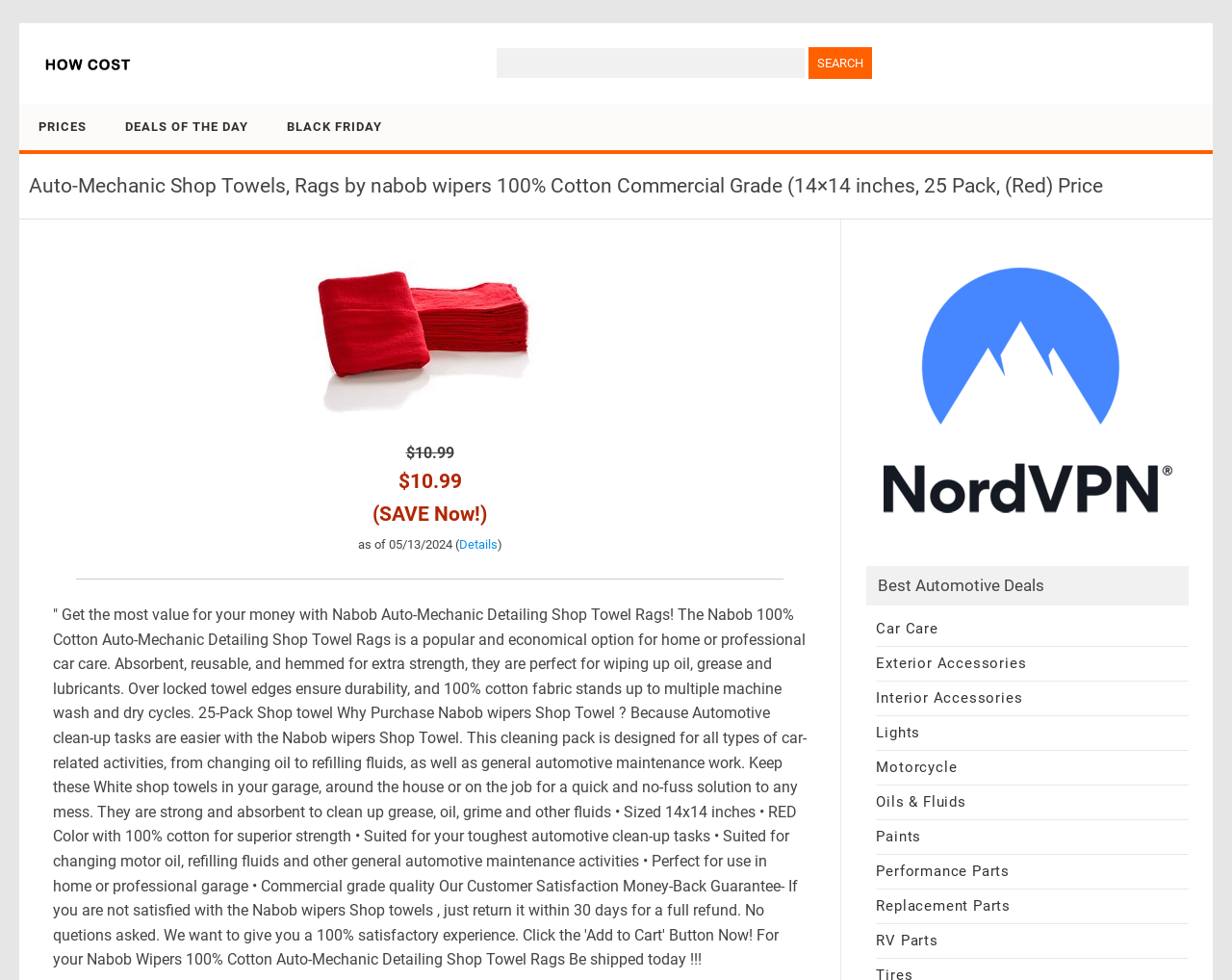What is the color of the shop towels?
Refer to the image and offer an in-depth and detailed answer to the question.

The color of the shop towels is mentioned in the product description as 'RED', which is a key feature of the product and helps to distinguish it from other similar products.